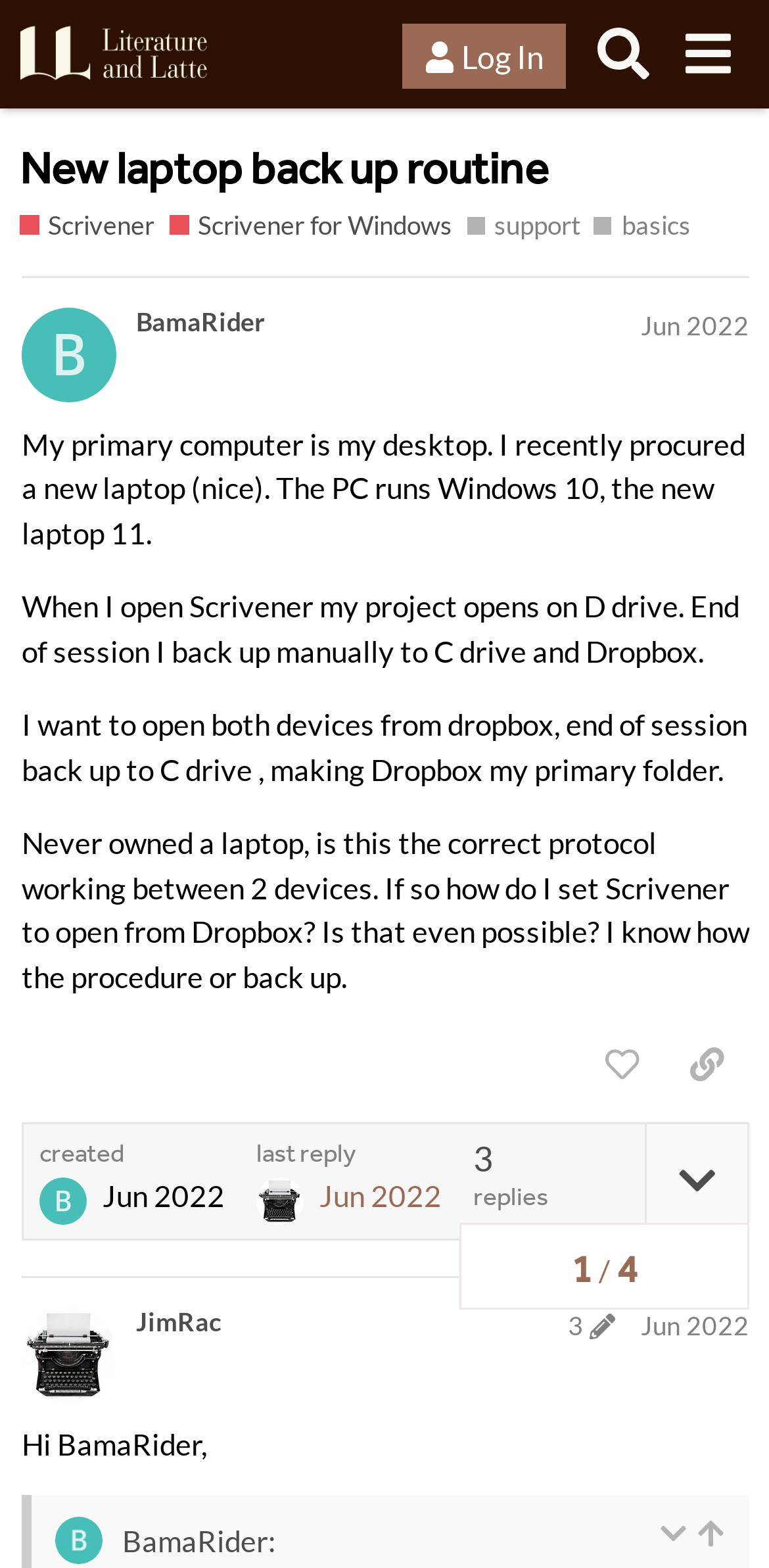Identify the coordinates of the bounding box for the element described below: "parent_node: Rationalinsurgent". Return the coordinates as four float numbers between 0 and 1: [left, top, right, bottom].

None